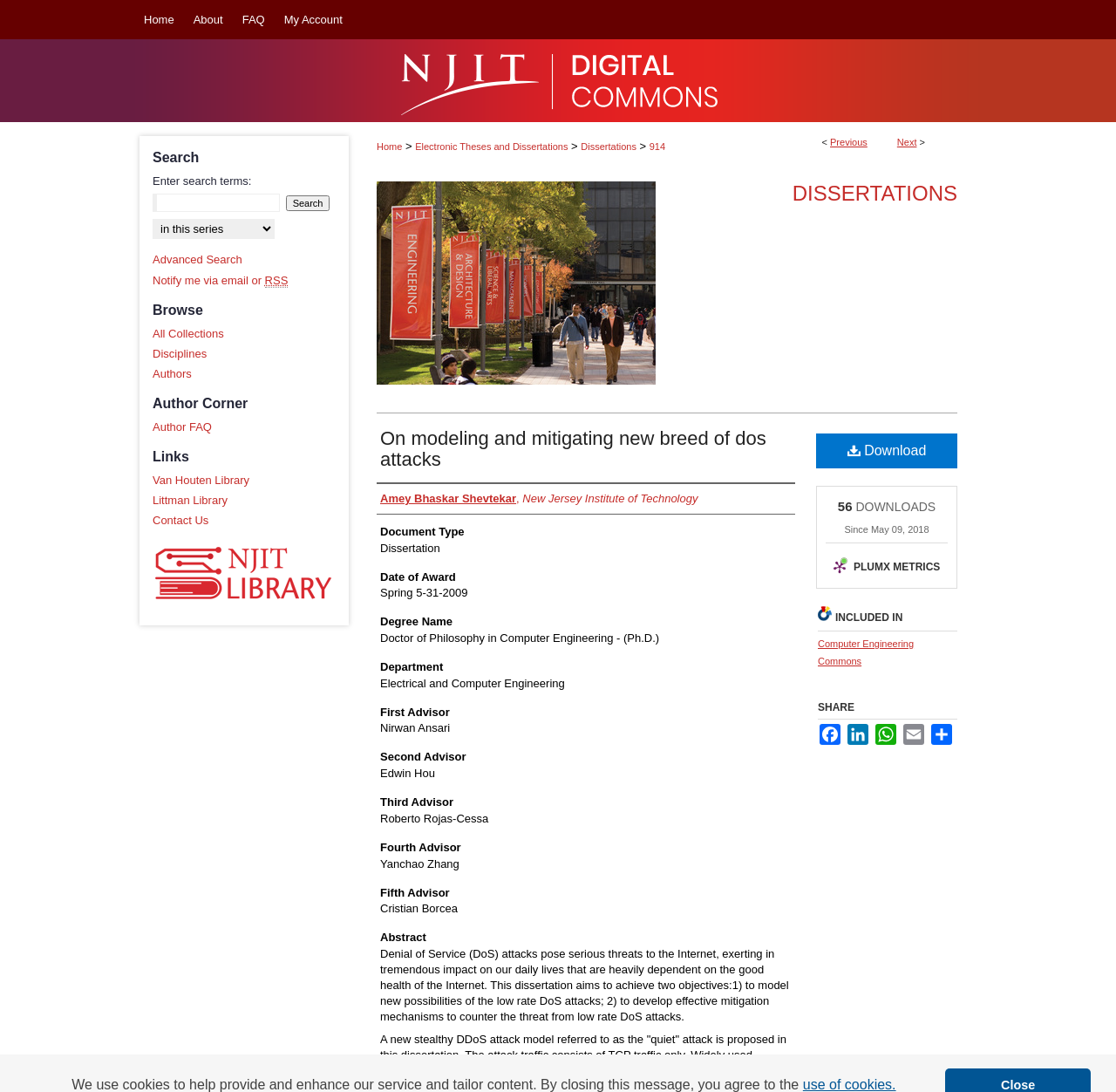From the webpage screenshot, identify the region described by Electronic Theses and Dissertations. Provide the bounding box coordinates as (top-left x, top-left y, bottom-right x, bottom-right y), with each value being a floating point number between 0 and 1.

[0.372, 0.129, 0.509, 0.139]